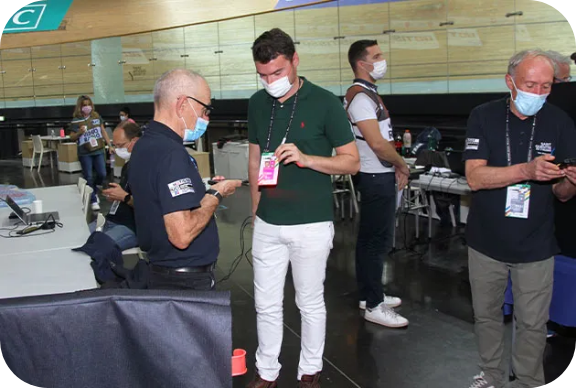Offer a detailed caption for the image presented.

The image depicts a vibrant scene during an event, showcasing several individuals engaged in activities related to volunteer coordination and event management. In the foreground, two men stand conversing; one is wearing a black uniform with a name badge and a face mask, while the other is dressed in a green polo shirt, holding a badge and seemingly discussing an important topic. Both are focused, reflective of the collaborative spirit essential for event organization. 

In the background, other participants can be seen, also in masks, indicating adherence to health protocols. Tables are set up with laptops and equipment, suggesting an active environment where preparations or registrations are underway. The overall atmosphere conveys dedication and teamwork as these individuals work together to enhance the quality of the volunteer program and ensure the event runs smoothly.